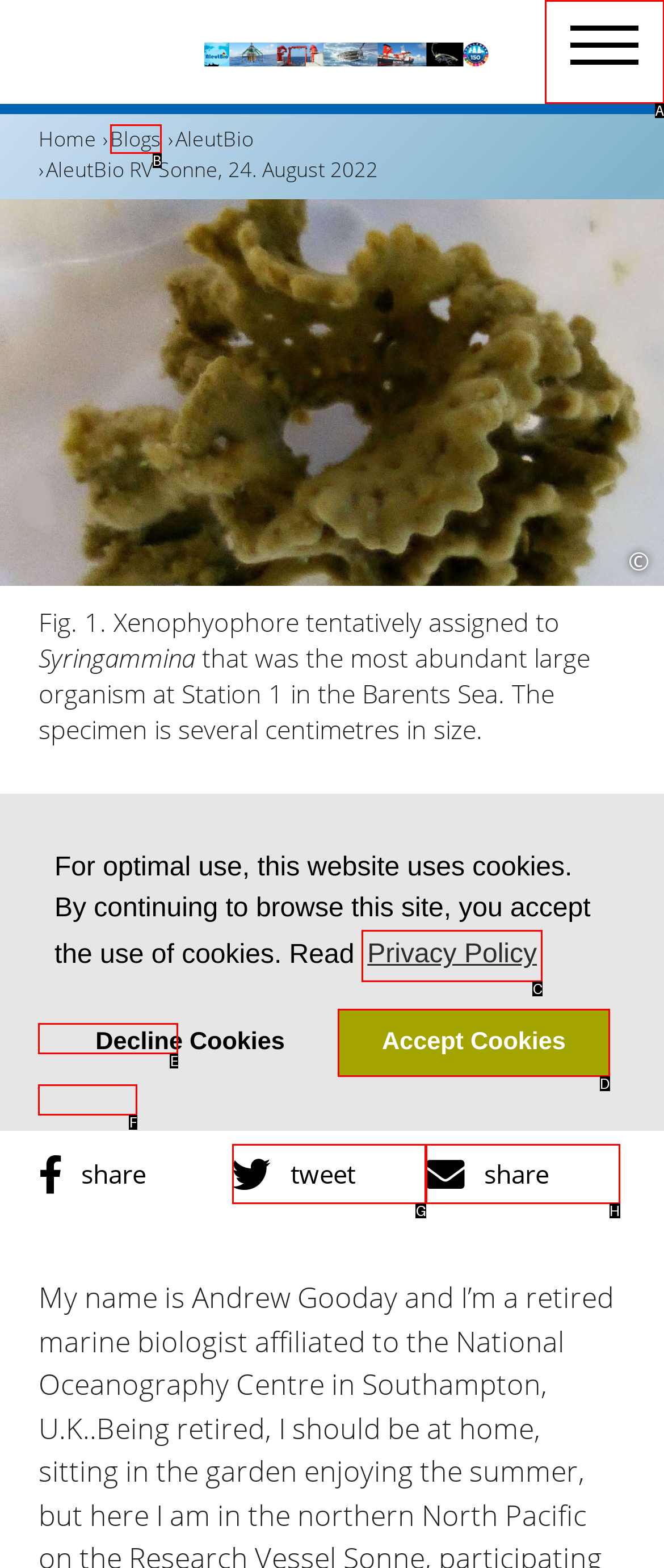Identify the correct UI element to click on to achieve the task: Click the menu button. Provide the letter of the appropriate element directly from the available choices.

A